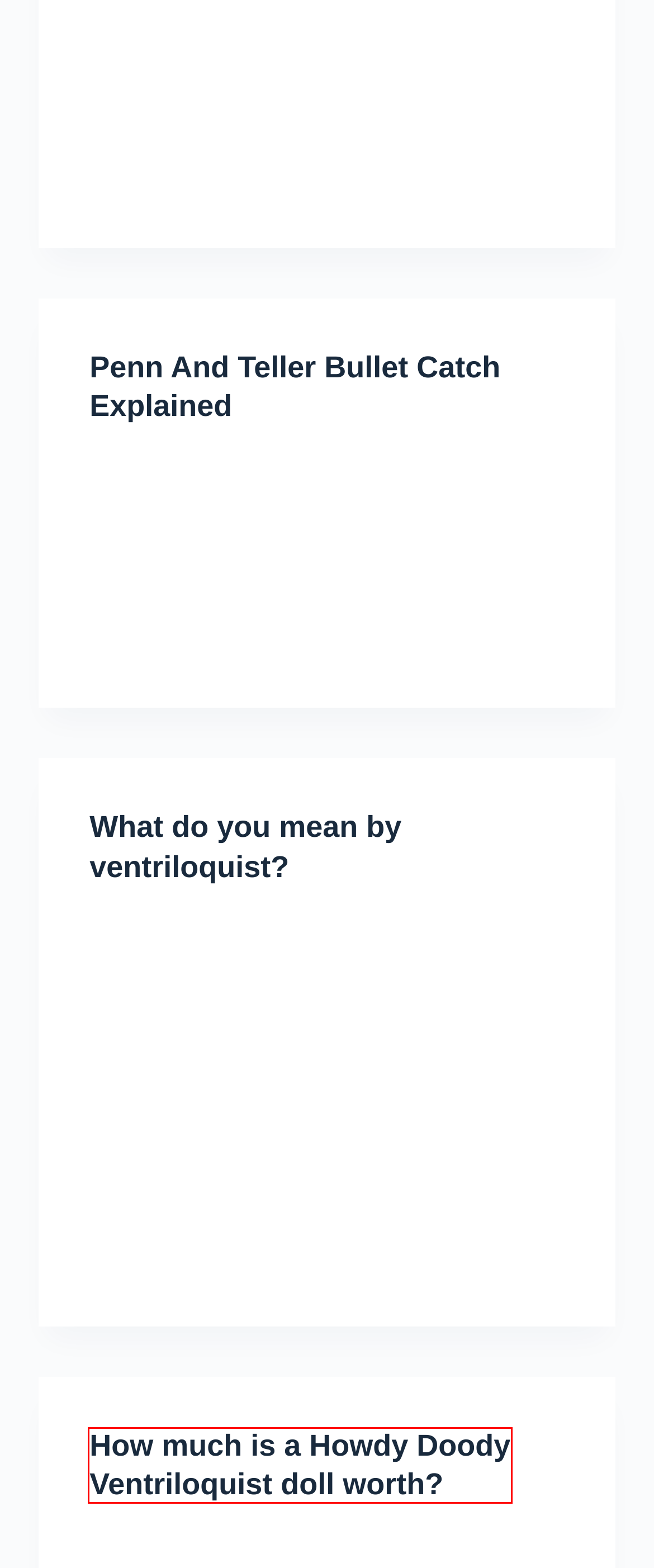You have a screenshot of a webpage, and a red bounding box highlights an element. Select the webpage description that best fits the new page after clicking the element within the bounding box. Options are:
A. What do you mean by ventriloquist?
B. Who Was the Ventriloquist With the Old Man?
C. Penn And Teller Bullet Catch Explained
D. Is Christopher Guest a ventriloquist?
E. How much is a Howdy Doody Ventriloquist doll worth?
F. 3 Steps to Build Professional Magic Trick Props
G. Top Books for Learning Mentalism and Mind Reading
H. How much is a Charlie McCarthy ventriloquist doll worth?

E